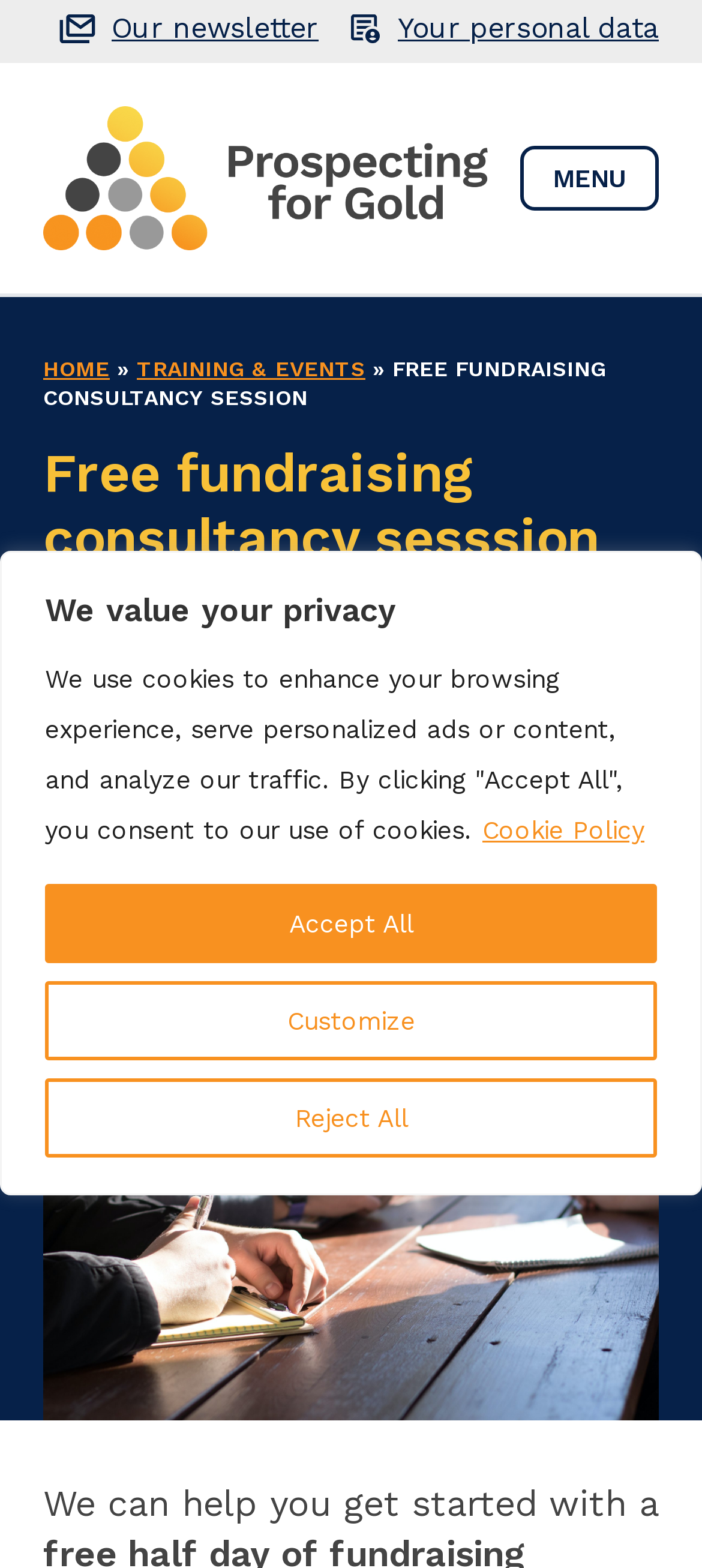Specify the bounding box coordinates of the region I need to click to perform the following instruction: "Click the link to HOME". The coordinates must be four float numbers in the range of 0 to 1, i.e., [left, top, right, bottom].

[0.062, 0.227, 0.156, 0.243]